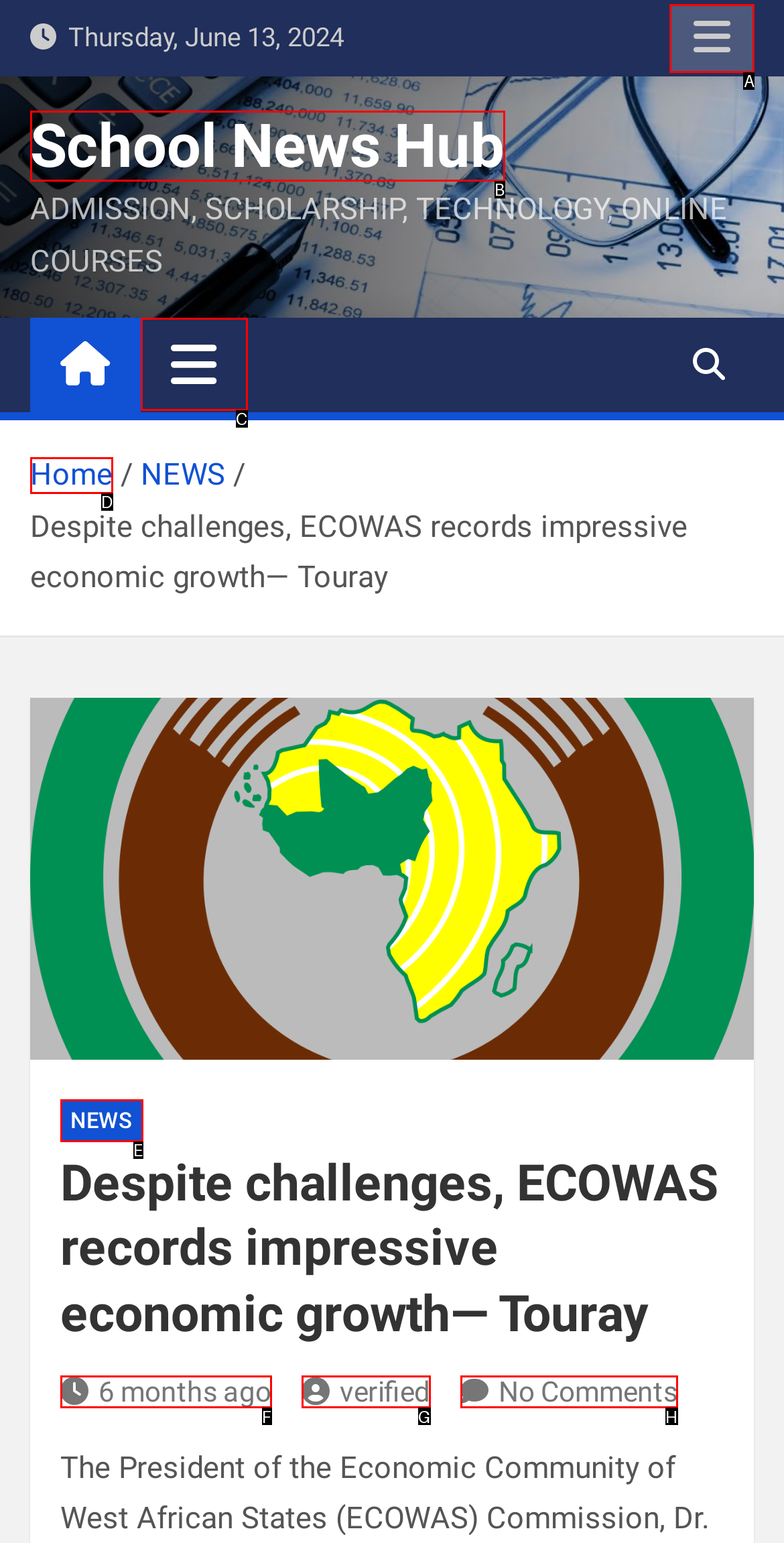Determine which HTML element to click to execute the following task: Click the responsive menu button Answer with the letter of the selected option.

A